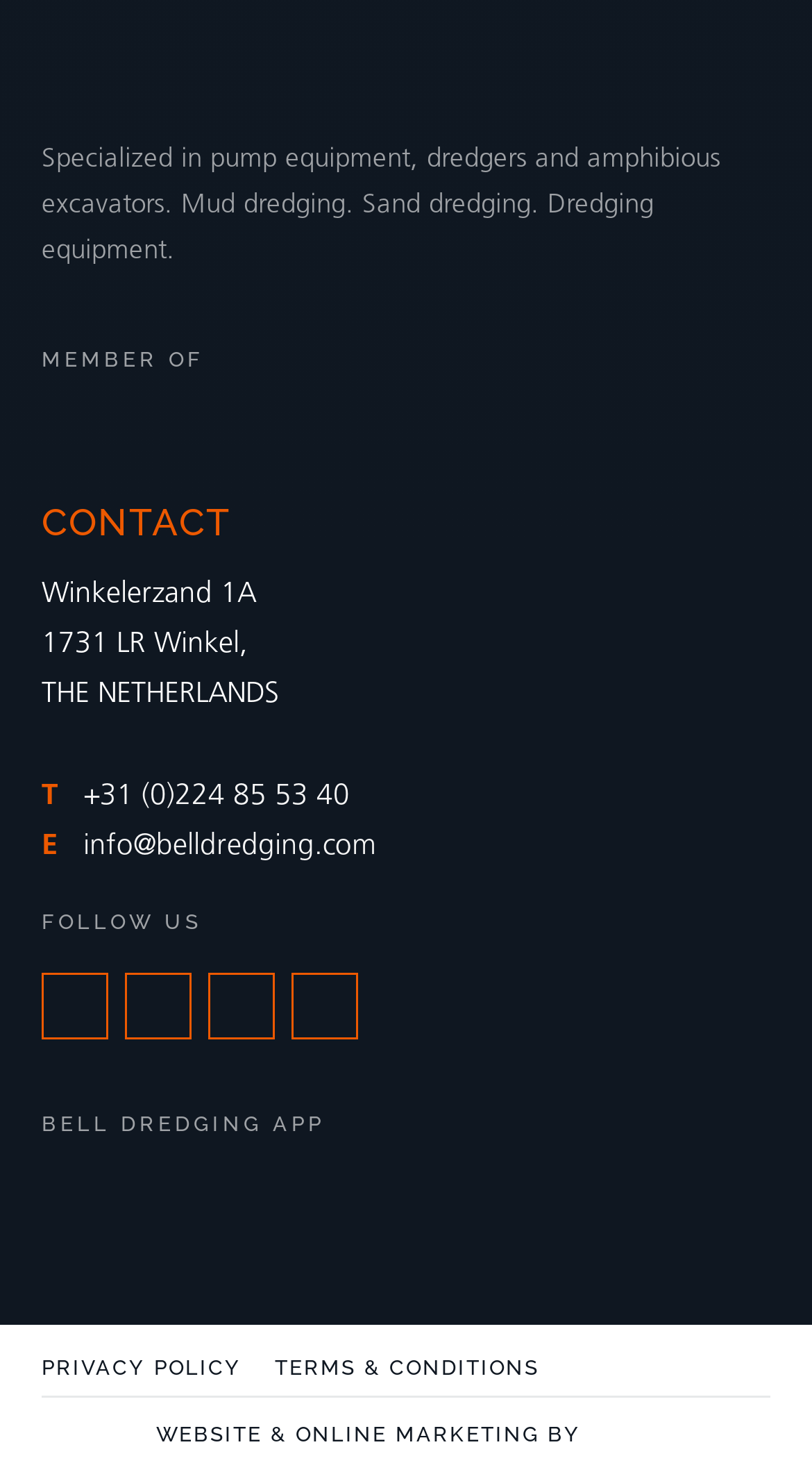Locate the bounding box coordinates of the element that should be clicked to execute the following instruction: "Get the company's phone number".

[0.051, 0.525, 0.431, 0.558]